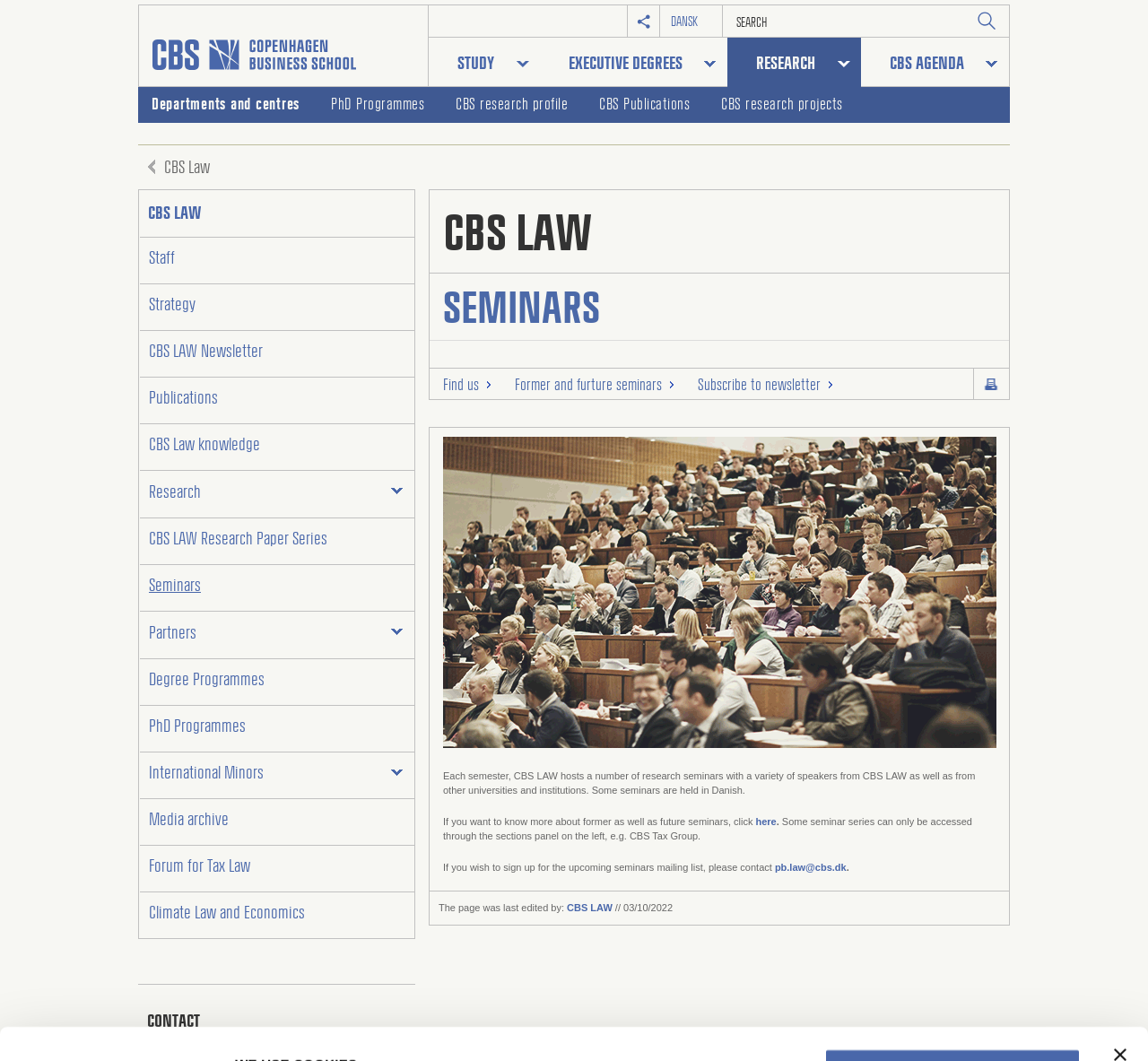What is the topic of the seminars hosted by CBS LAW?
Look at the image and answer with only one word or phrase.

Research